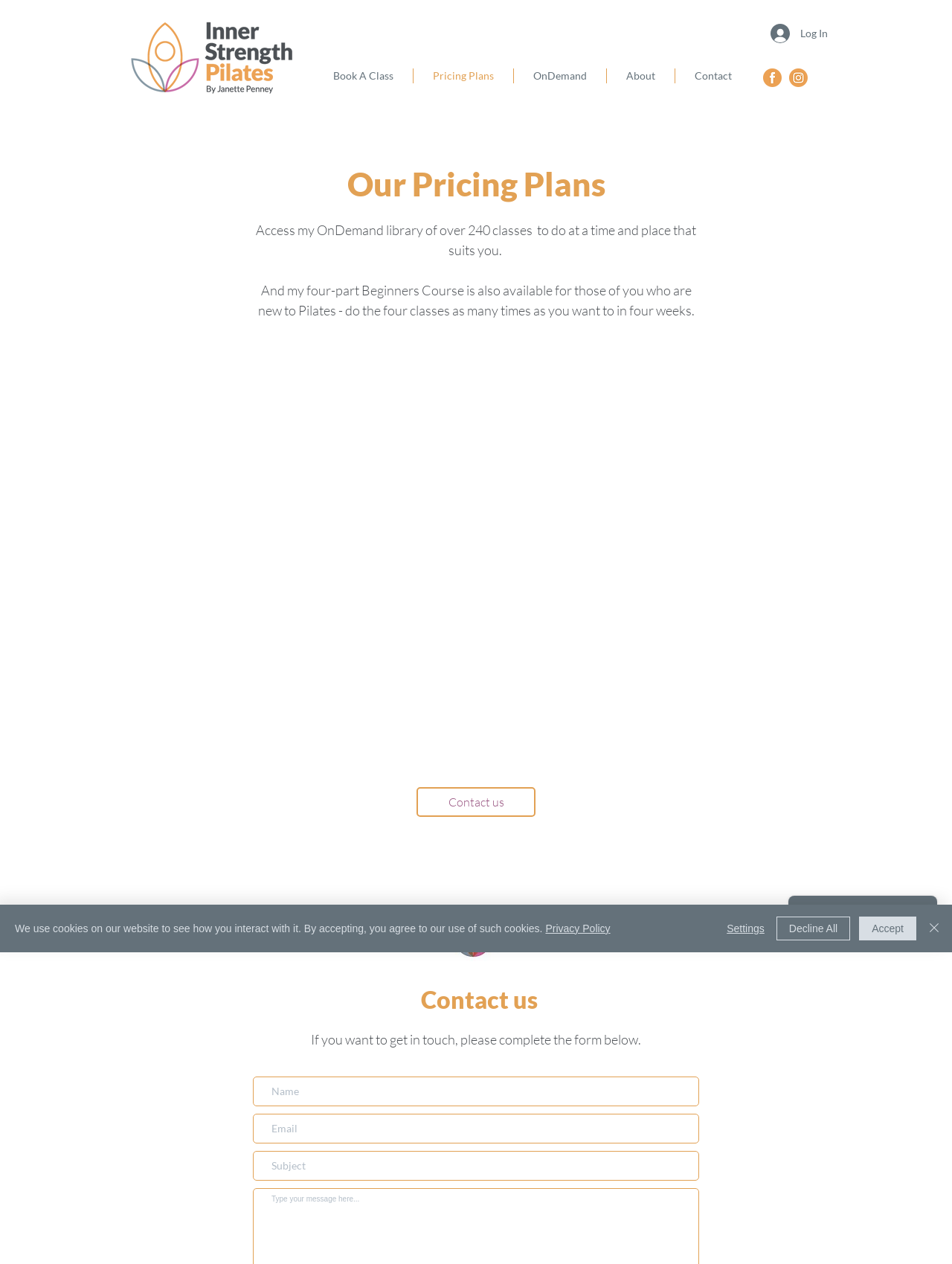Locate the bounding box coordinates of the clickable area to execute the instruction: "Contact us". Provide the coordinates as four float numbers between 0 and 1, represented as [left, top, right, bottom].

[0.438, 0.623, 0.562, 0.646]